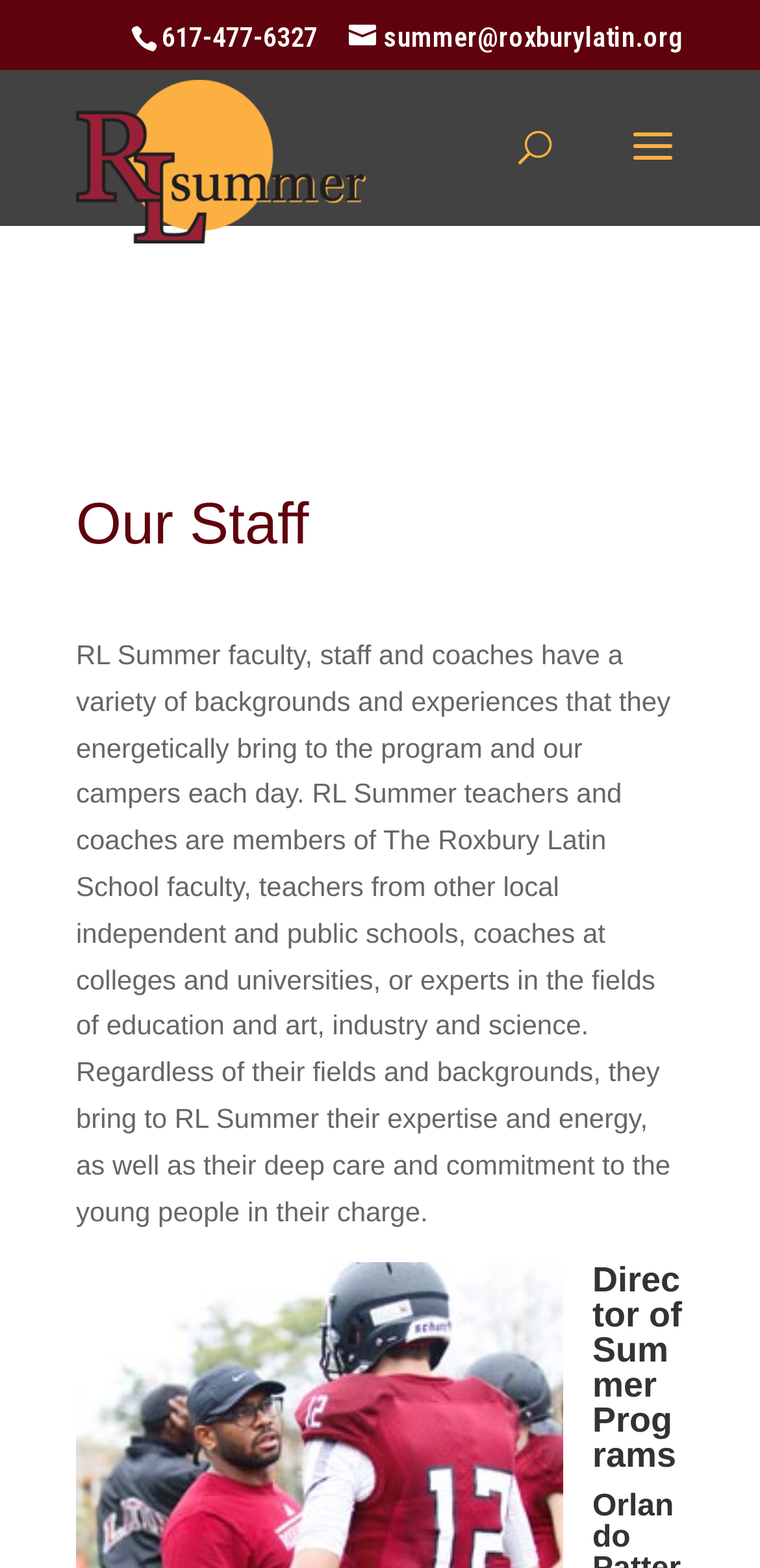Please examine the image and answer the question with a detailed explanation:
What is the email address?

I found the email address by looking at the link element with the bounding box coordinates [0.459, 0.013, 0.9, 0.033], which contains the text 'summer@roxburylatin.org'. The '' is likely an icon, so I ignored it and extracted the email address.